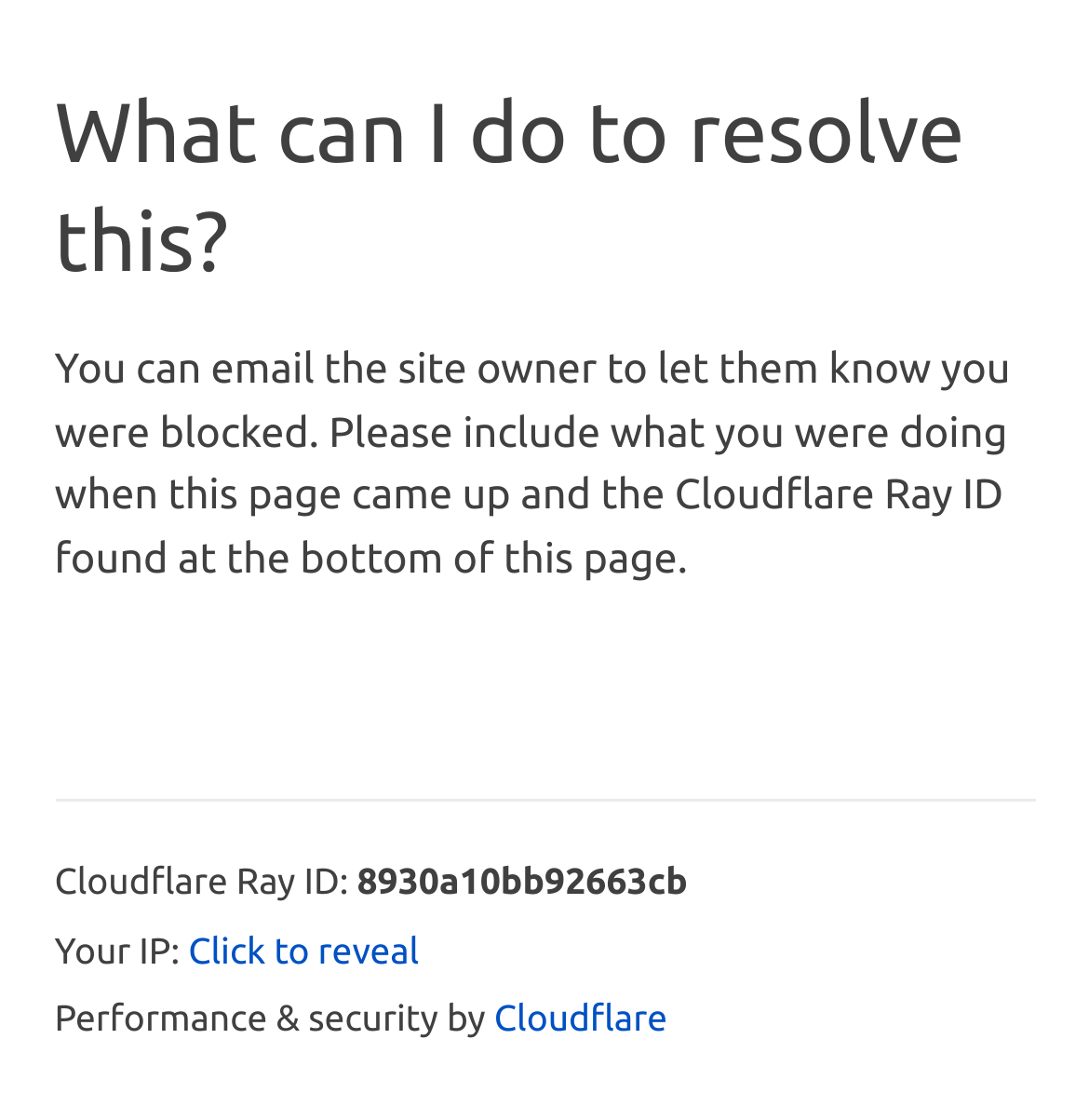Using the format (top-left x, top-left y, bottom-right x, bottom-right y), provide the bounding box coordinates for the described UI element. All values should be floating point numbers between 0 and 1: name="submit" value="Post Comment"

None